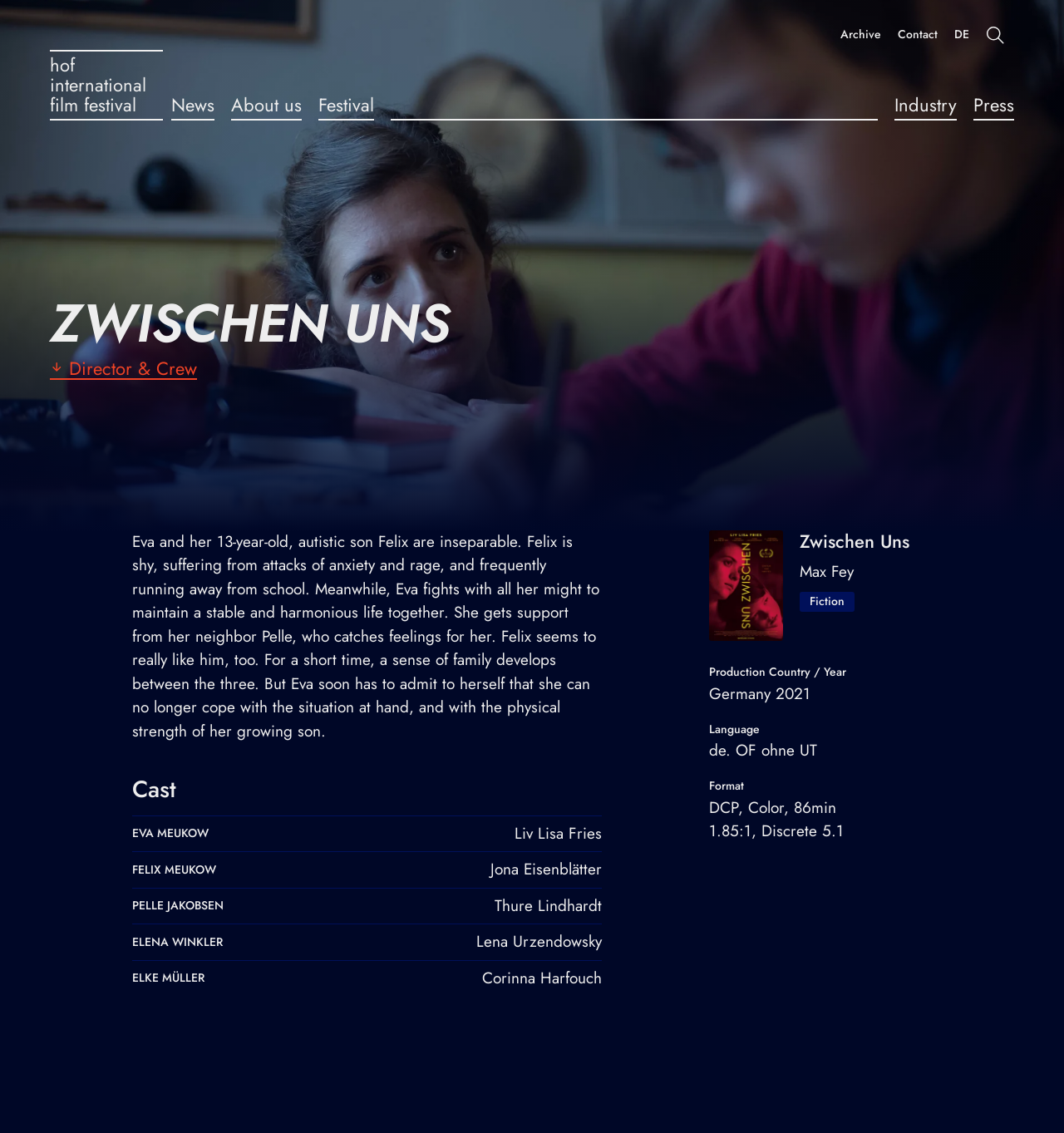Please locate the bounding box coordinates for the element that should be clicked to achieve the following instruction: "Click on the 'Festival' link". Ensure the coordinates are given as four float numbers between 0 and 1, i.e., [left, top, right, bottom].

[0.299, 0.081, 0.352, 0.106]